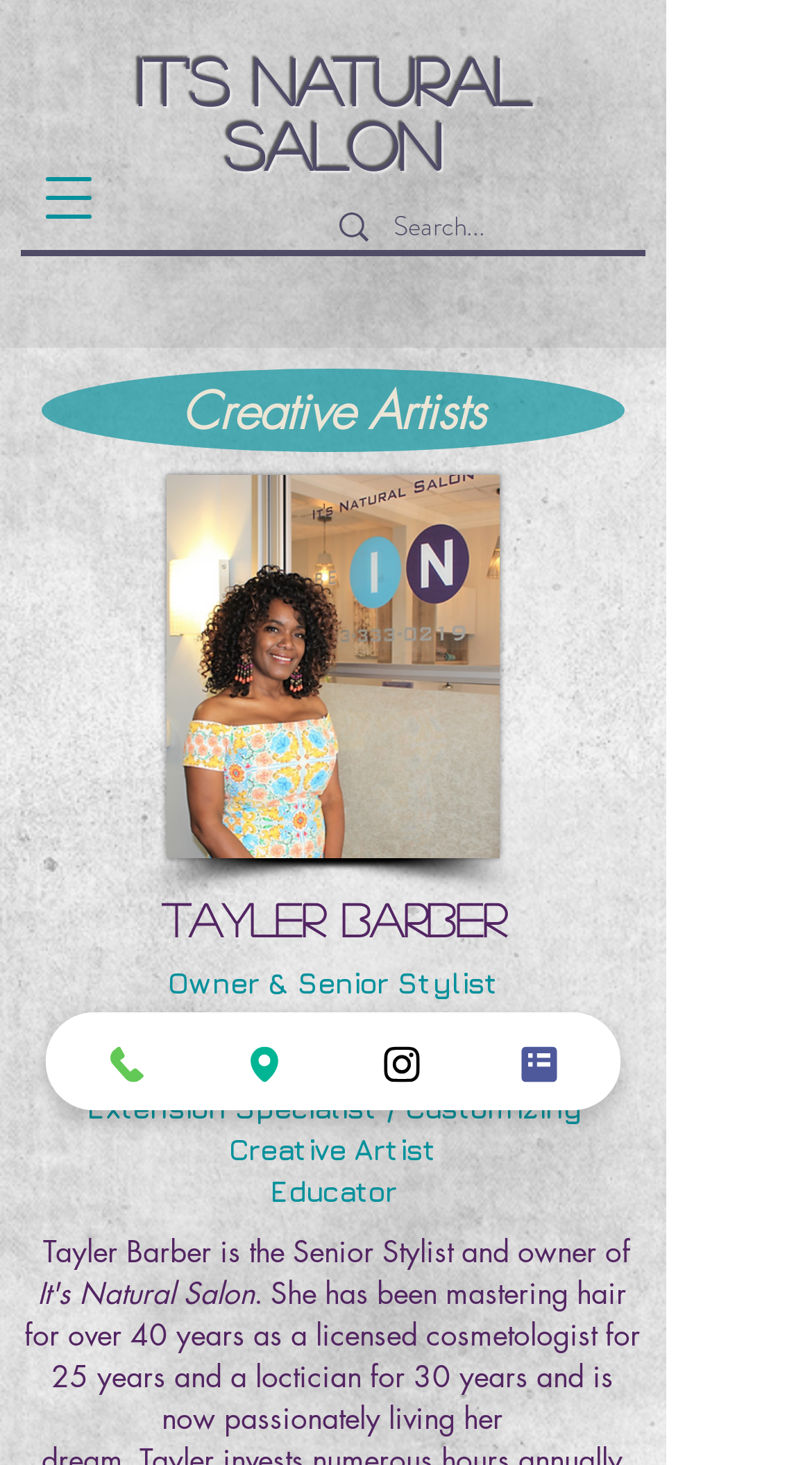Who is the senior stylist and owner of the salon?
Using the picture, provide a one-word or short phrase answer.

Tayler Barber